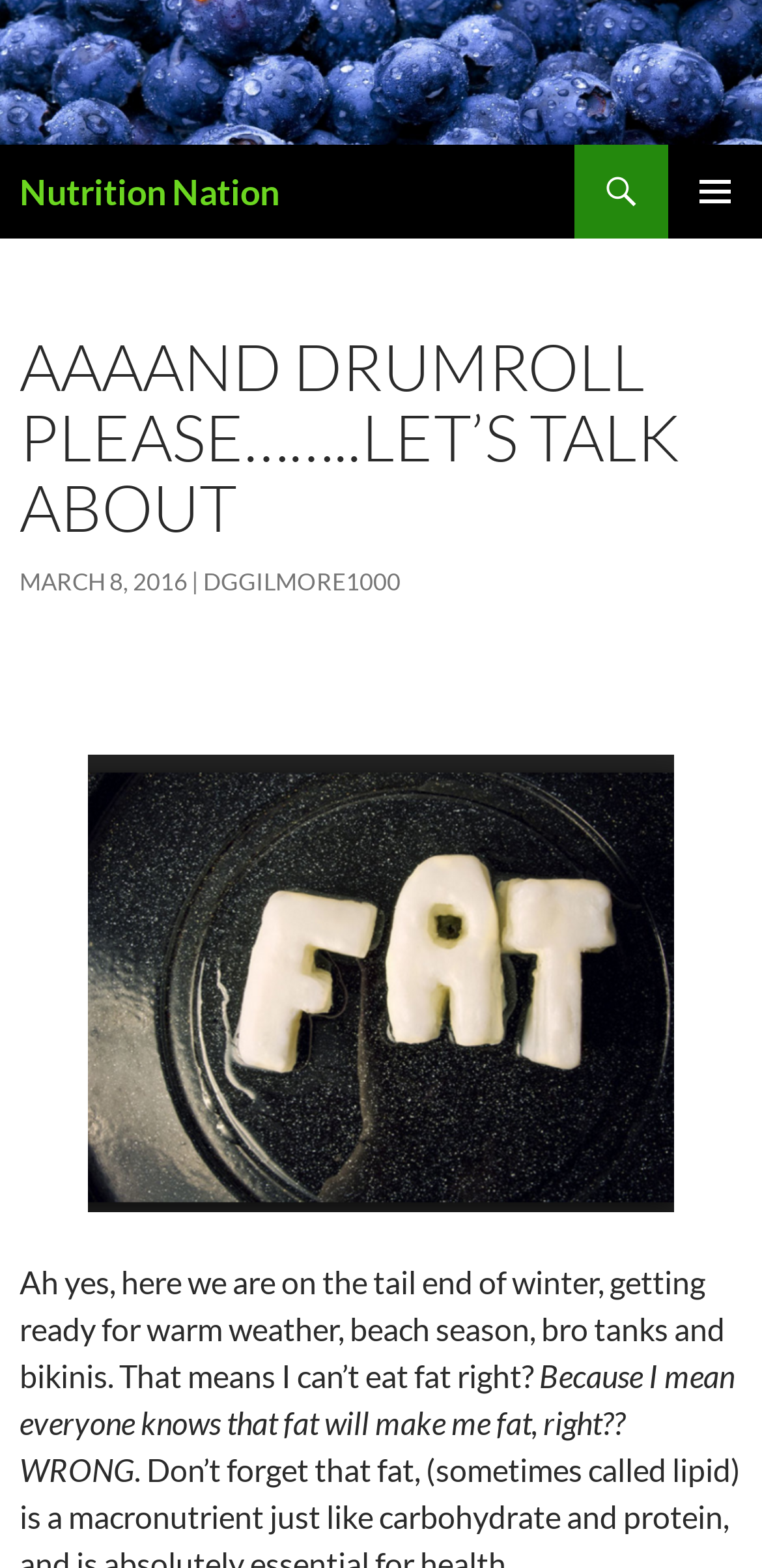Respond with a single word or phrase:
What is the author's tone in the article?

Sarcastic